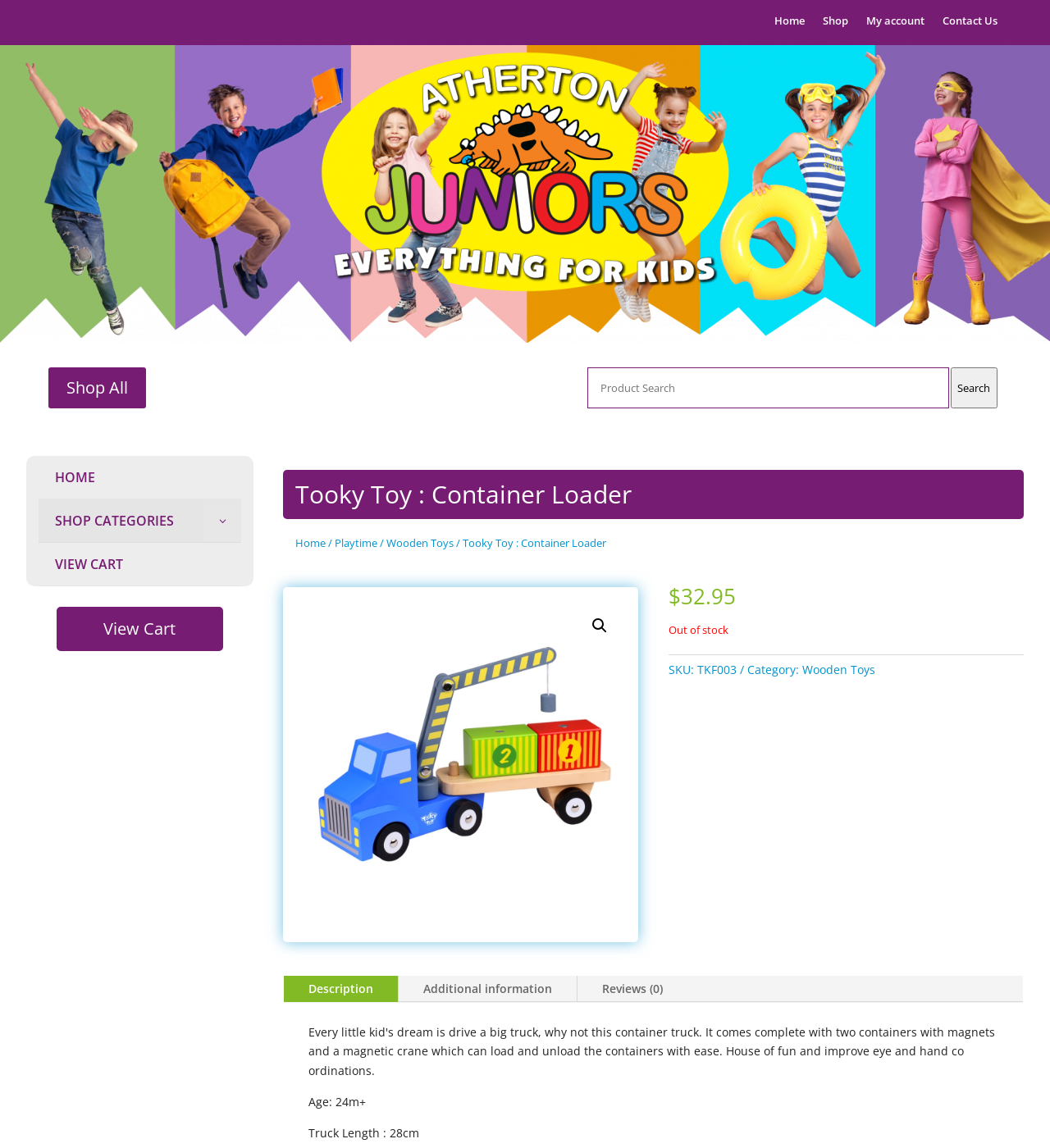Identify the bounding box coordinates of the element that should be clicked to fulfill this task: "Click on the 'Wooden Toys' category". The coordinates should be provided as four float numbers between 0 and 1, i.e., [left, top, right, bottom].

[0.764, 0.577, 0.833, 0.59]